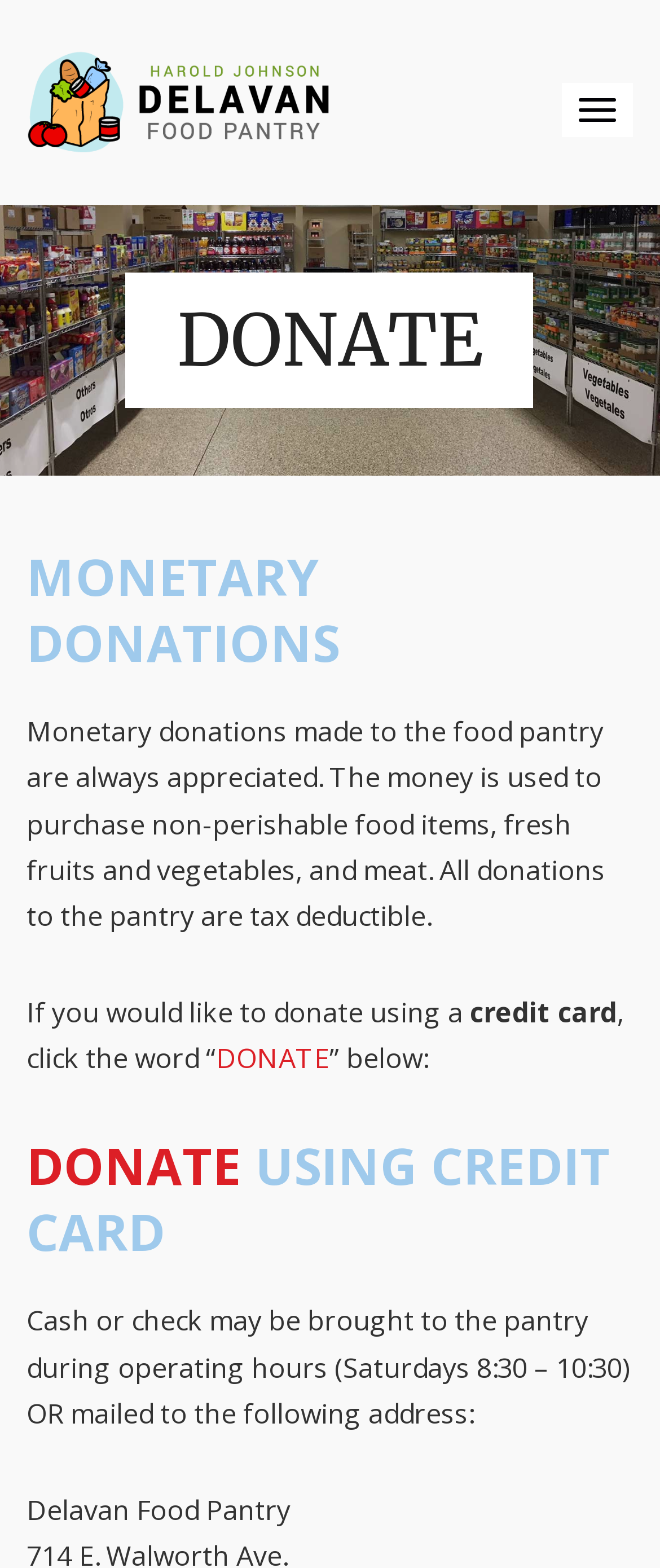Please provide a one-word or phrase answer to the question: 
What is the purpose of monetary donations?

To purchase food items